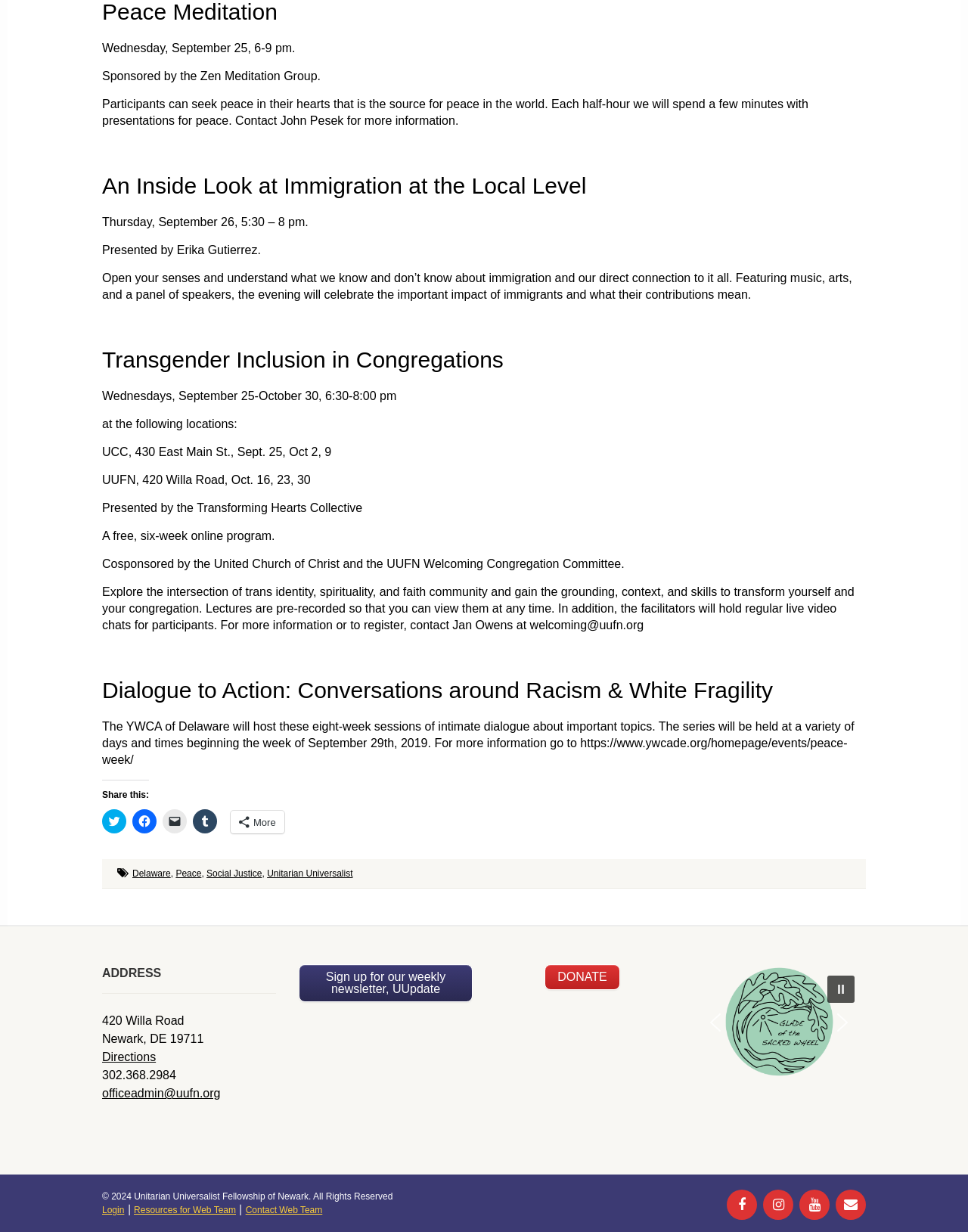Identify the bounding box coordinates for the UI element mentioned here: "Sold & Leased". Provide the coordinates as four float values between 0 and 1, i.e., [left, top, right, bottom].

None